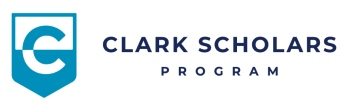What values does the logo design convey?
Answer the question with a thorough and detailed explanation.

The overall logo design conveys professionalism and a strong identity, vital for fostering a sense of community and purpose among its participants, which are the values that the logo design conveys.